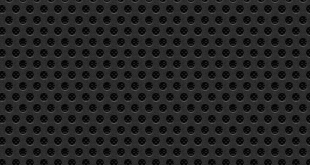Offer a detailed caption for the image presented.

The image features a textured background that consists of a series of evenly spaced circular patterns on a black surface. This design create a modern and industrial aesthetic, often found in contexts related to technology or innovation. The image is associated with a section on green technology, contributing to the broader theme of advancements in sustainable practices and alternative energy solutions.